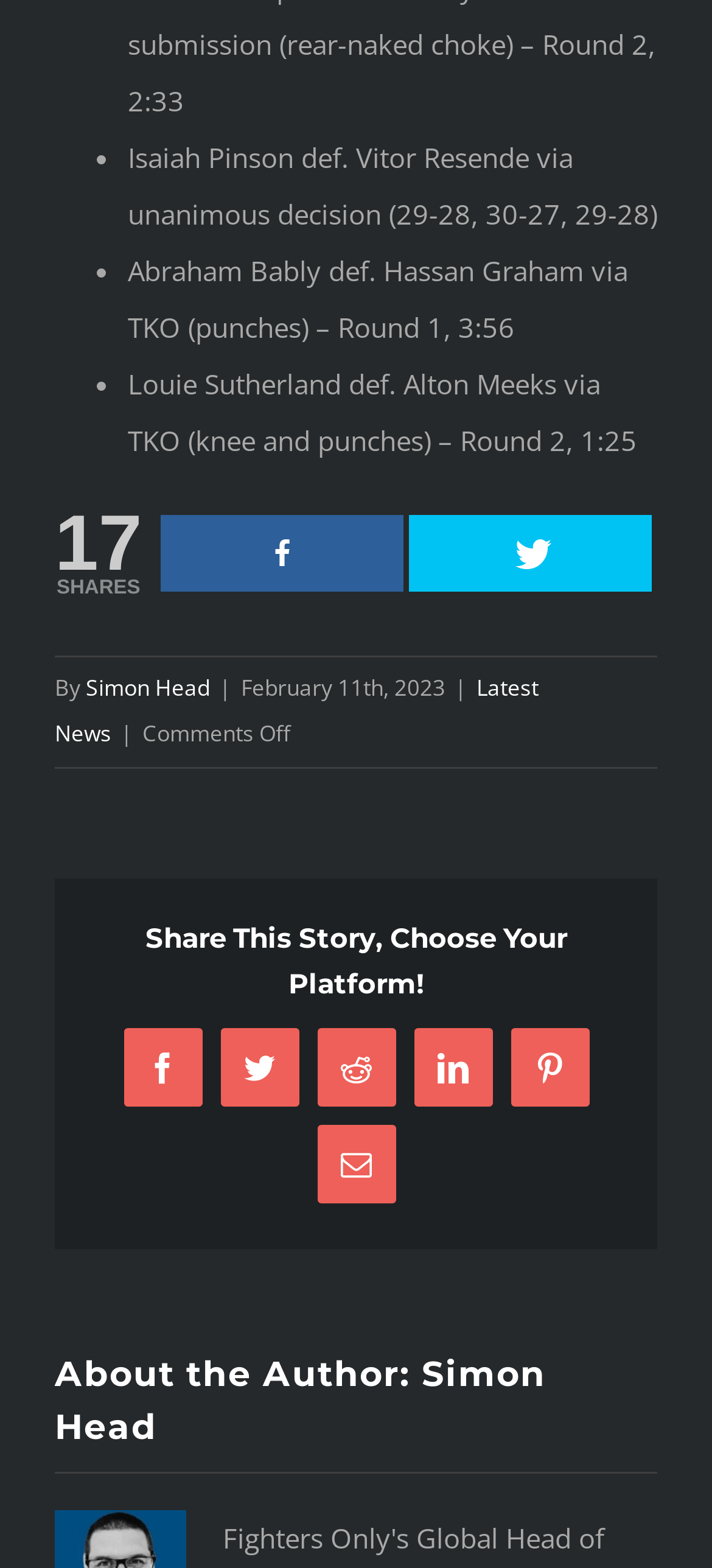What is the result of the fight between Isaiah Pinson and Vitor Resende?
From the image, provide a succinct answer in one word or a short phrase.

unanimous decision